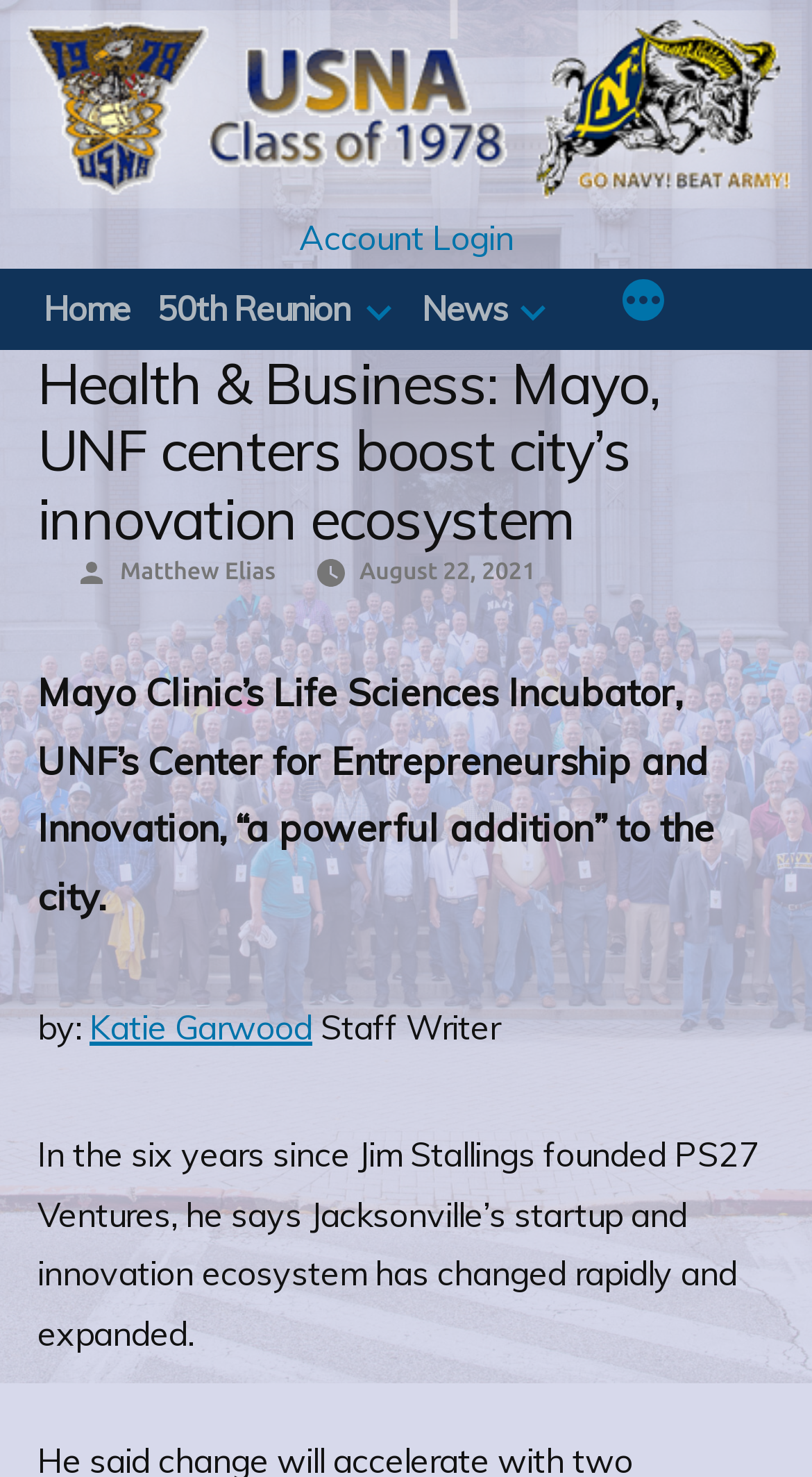Please find the bounding box coordinates of the section that needs to be clicked to achieve this instruction: "View the 50th Reunion page".

[0.193, 0.195, 0.43, 0.223]